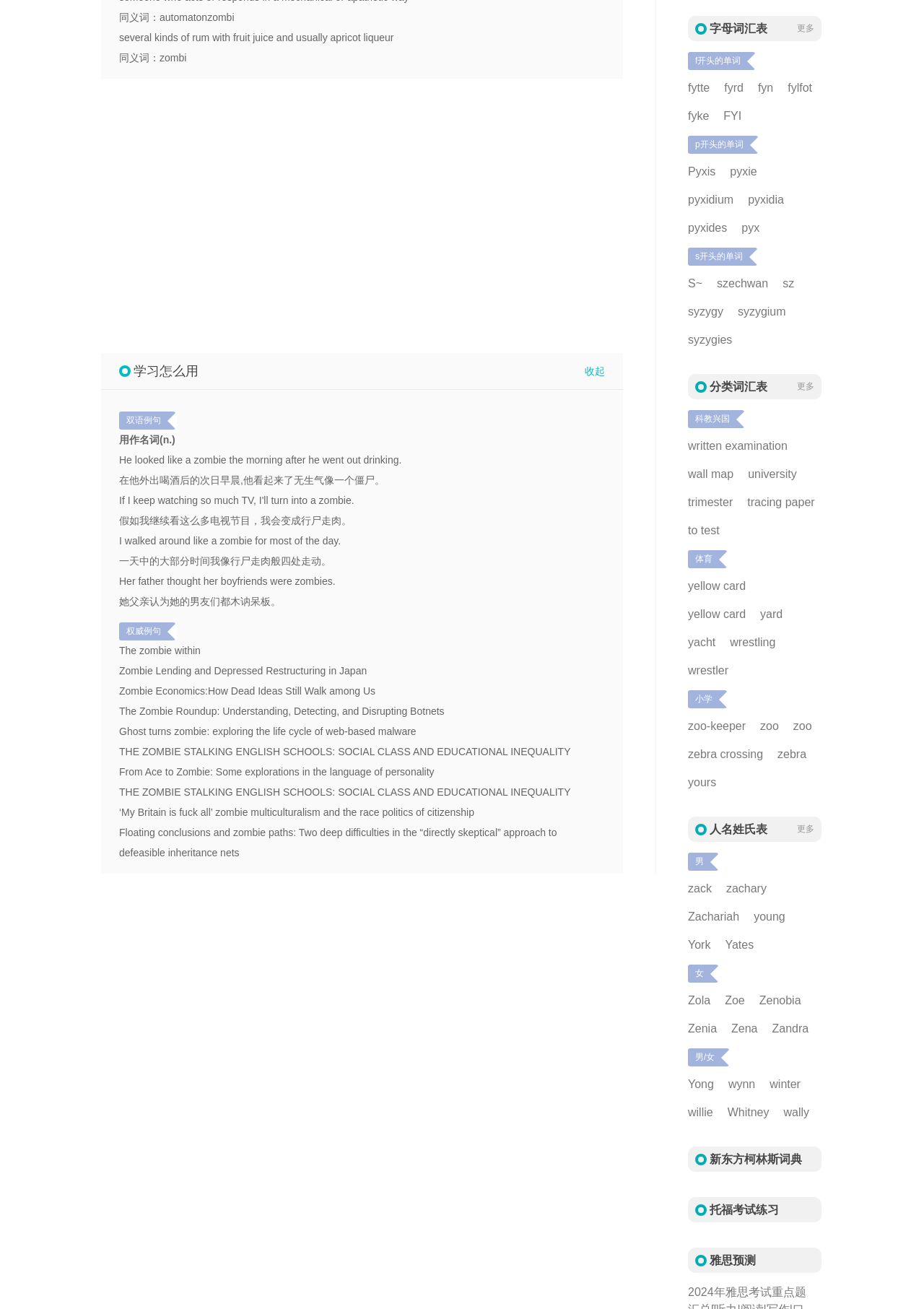What is the meaning of 'fyrd'?
Based on the screenshot, respond with a single word or phrase.

unknown